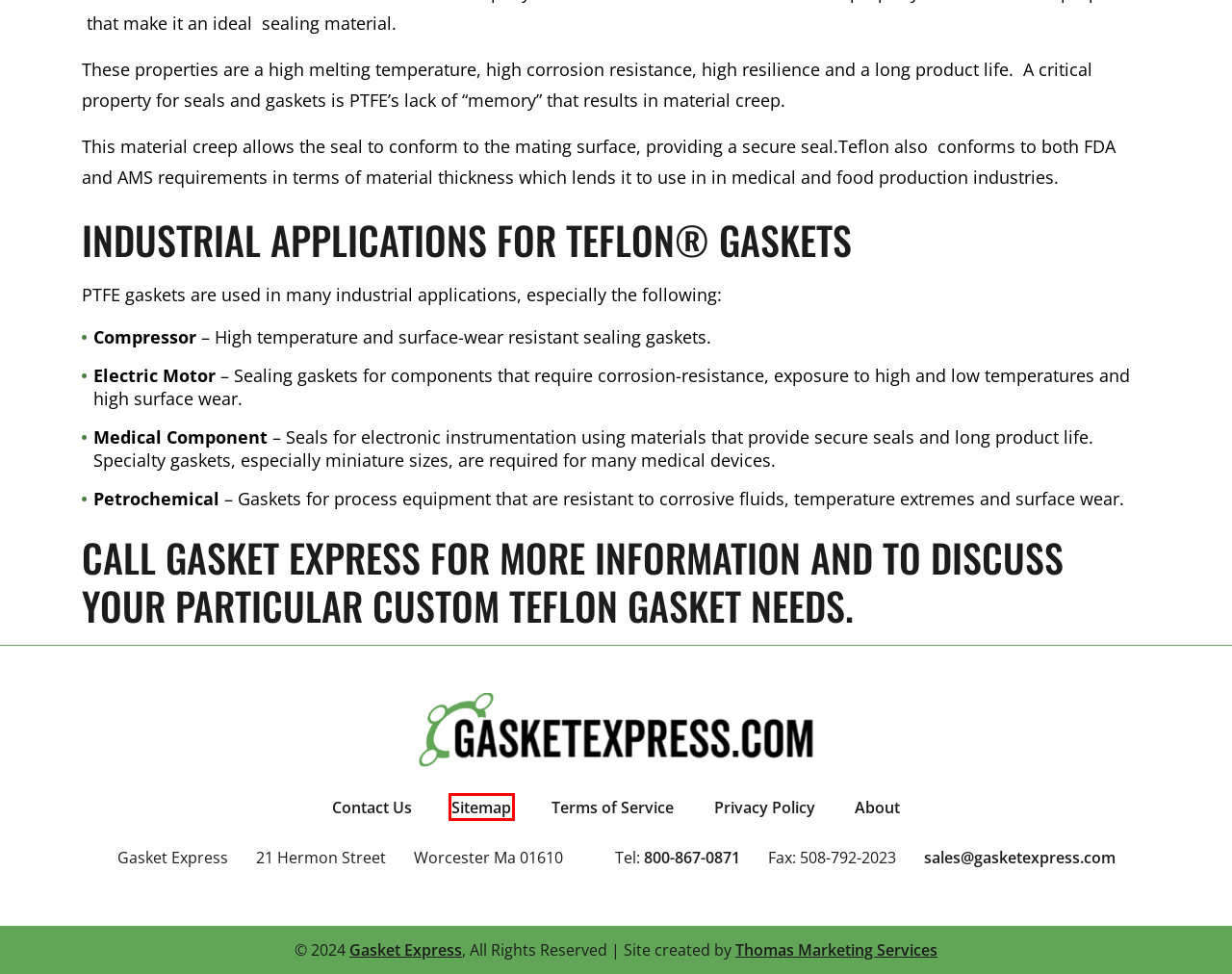You have a screenshot of a webpage with an element surrounded by a red bounding box. Choose the webpage description that best describes the new page after clicking the element inside the red bounding box. Here are the candidates:
A. Industrial Marketing Services for Manufacturers
B. Products - Gaskets, O-Rings, Materials - Gasket Express
C. Terms of Service - Gasket Express
D. Gasket Express - Custom Gasket Products & Services
E. About Us - Gasket Express
F. Privacy Policy - Gasket Express
G. Contact Us - Gasket Express
H. Sitemap - Gasket Express

H